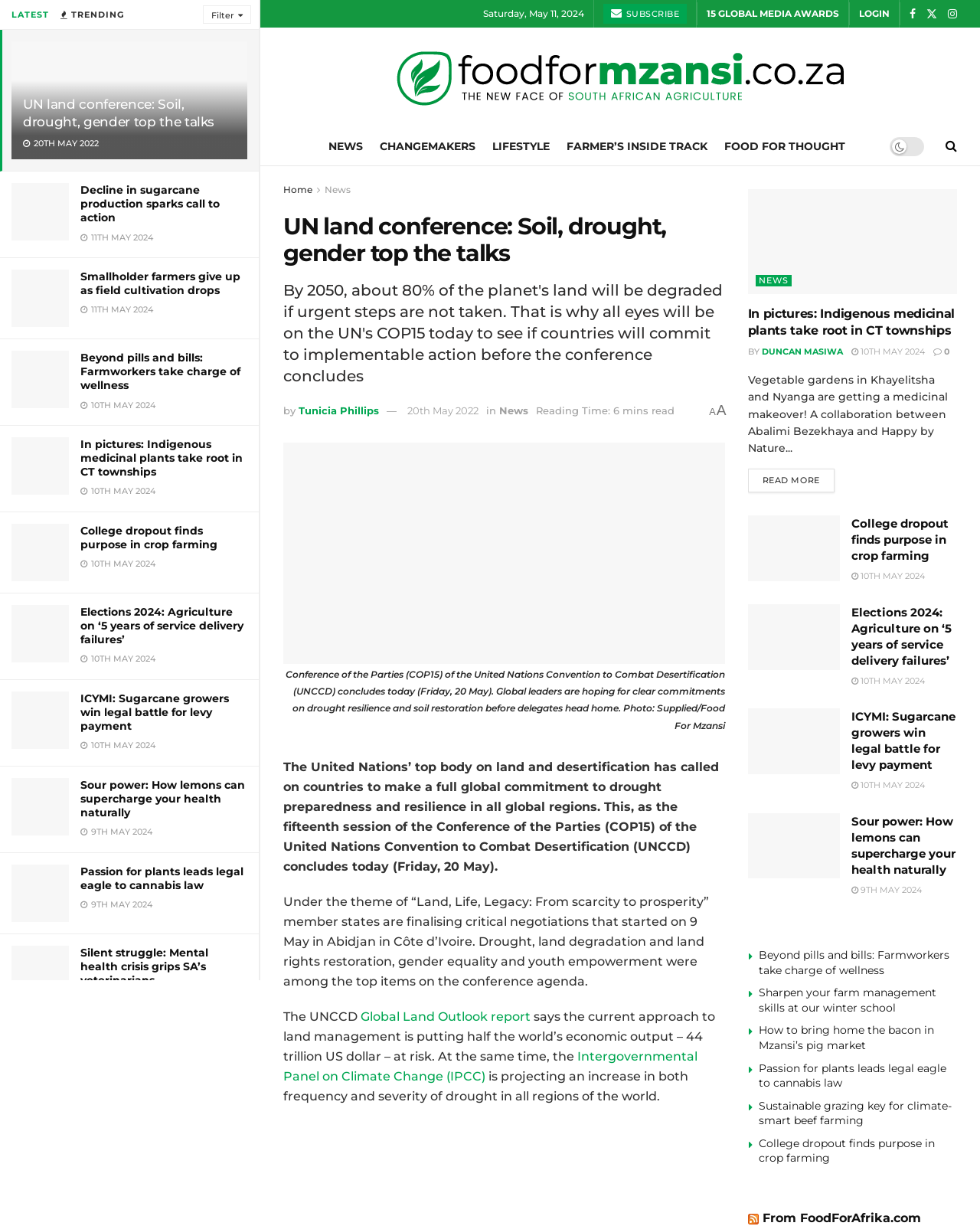Please provide the bounding box coordinates for the element that needs to be clicked to perform the following instruction: "Login to the website". The coordinates should be given as four float numbers between 0 and 1, i.e., [left, top, right, bottom].

[0.877, 0.006, 0.908, 0.016]